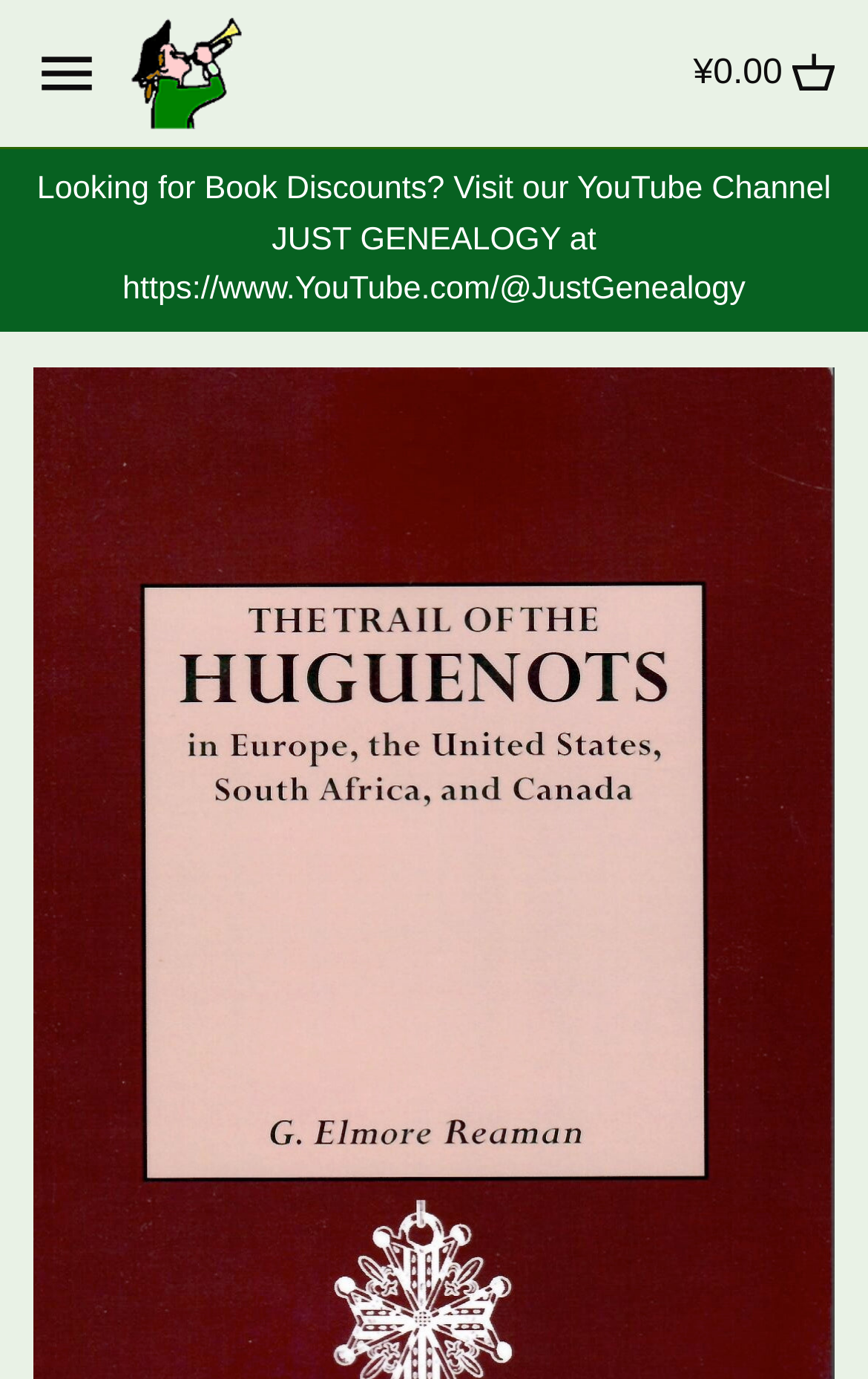Determine the bounding box for the UI element as described: "Ship Passenger lists". The coordinates should be represented as four float numbers between 0 and 1, formatted as [left, top, right, bottom].

[0.051, 0.785, 0.769, 0.835]